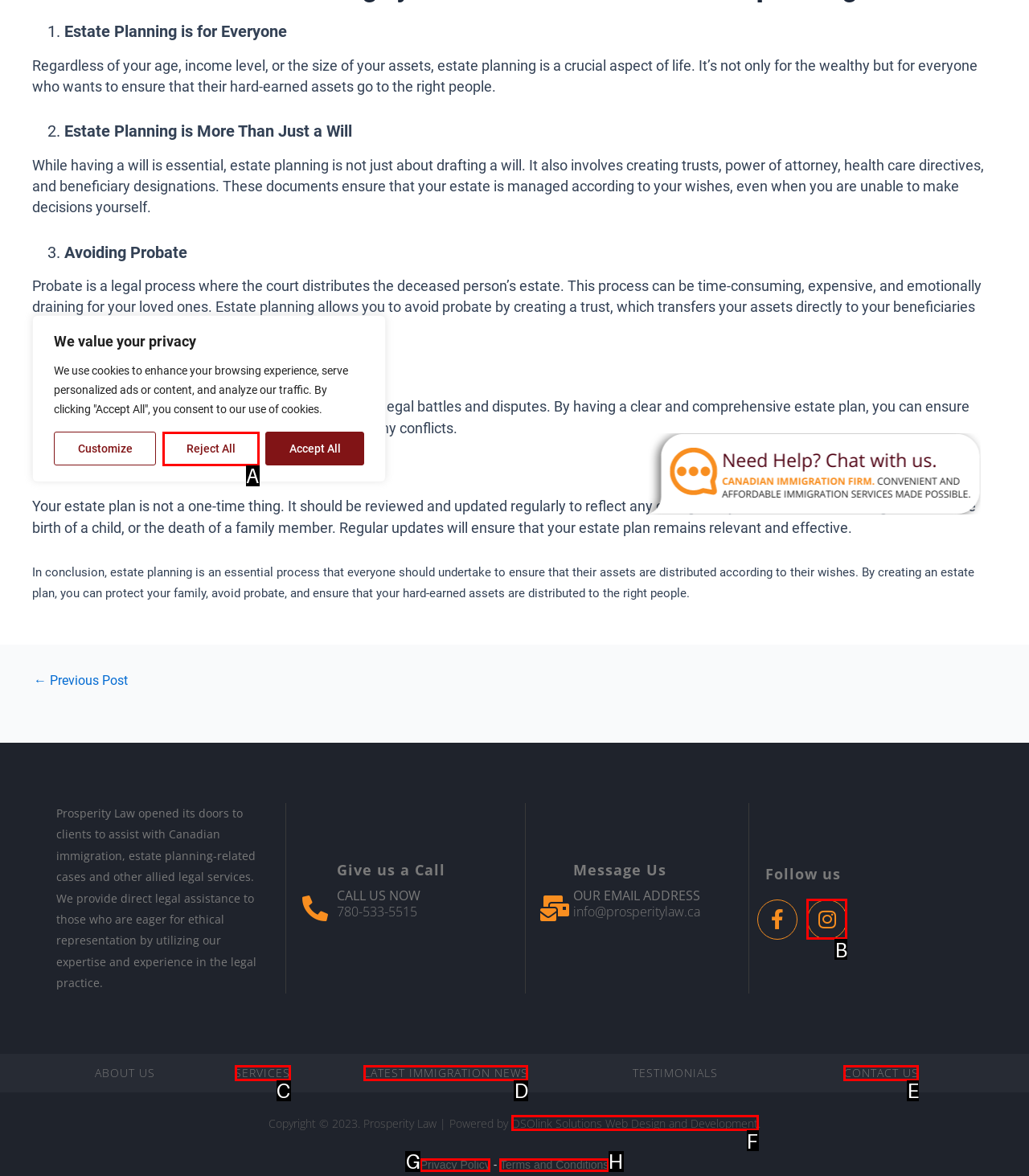Point out the HTML element that matches the following description: Reject All
Answer with the letter from the provided choices.

A